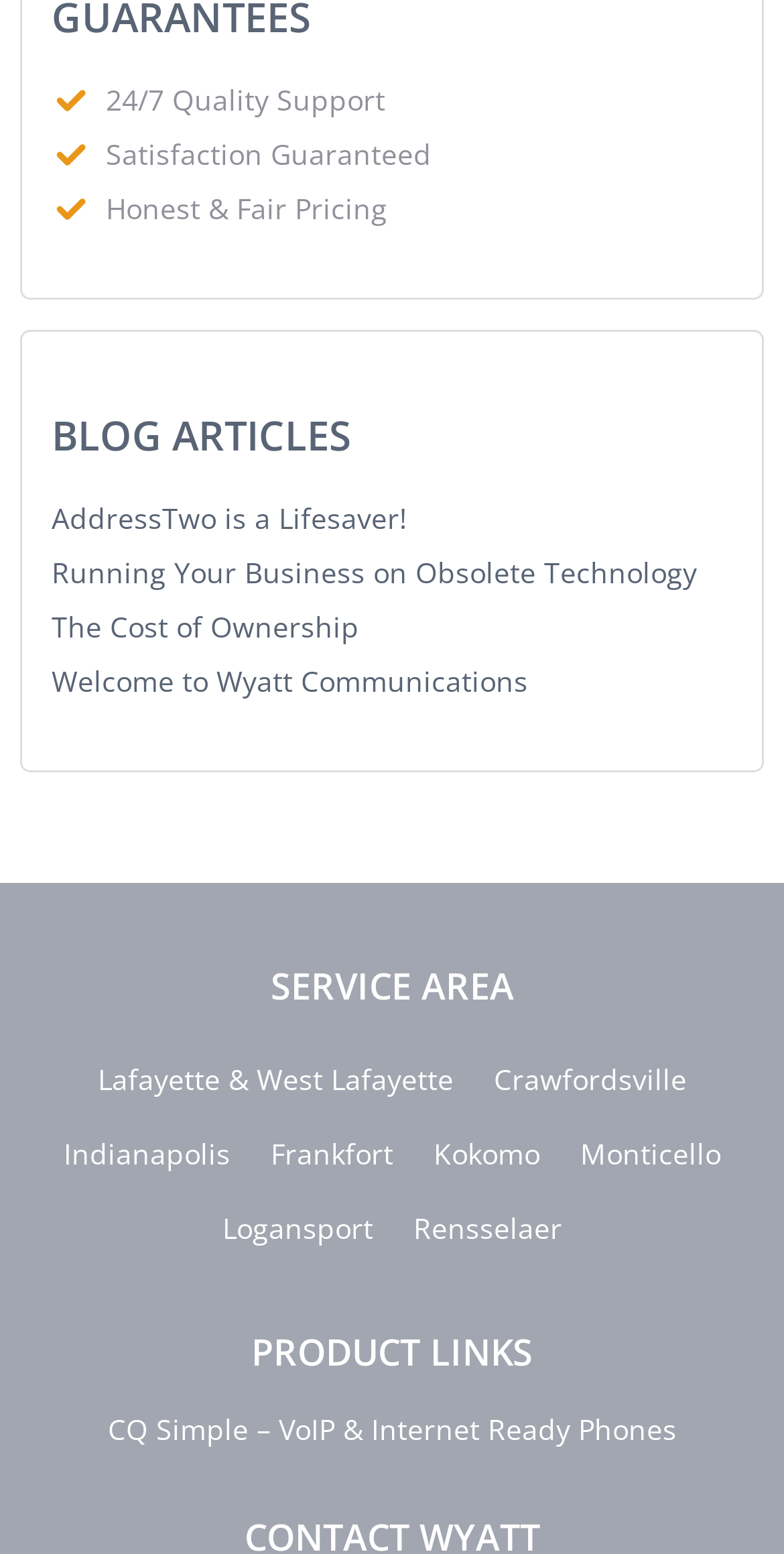Use a single word or phrase to answer the question:
What is the company's support policy?

24/7 Quality Support